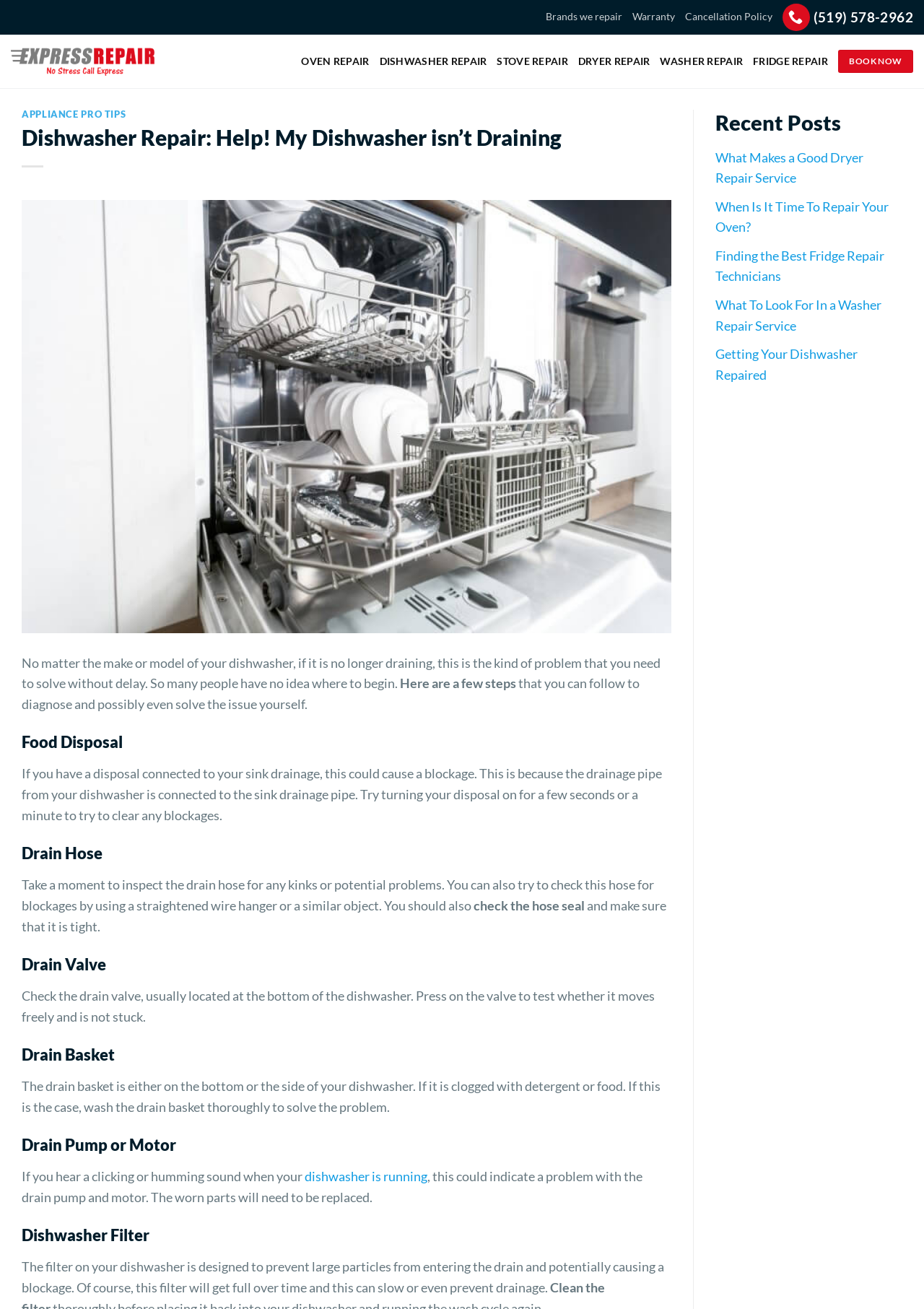Determine the bounding box coordinates for the clickable element required to fulfill the instruction: "Call the phone number". Provide the coordinates as four float numbers between 0 and 1, i.e., [left, top, right, bottom].

[0.847, 0.0, 0.988, 0.026]